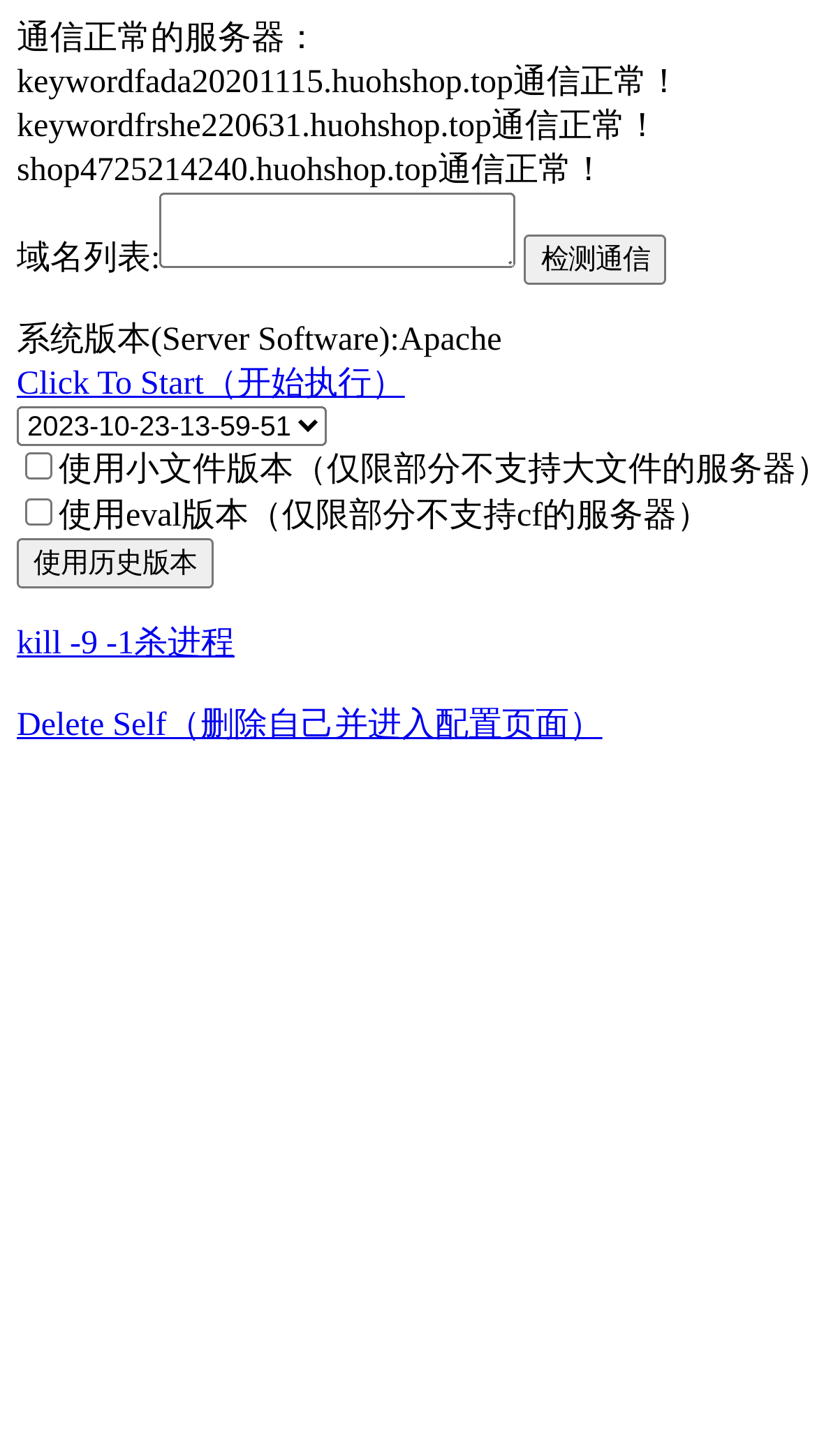Pinpoint the bounding box coordinates of the clickable area needed to execute the instruction: "Use historical version". The coordinates should be specified as four float numbers between 0 and 1, i.e., [left, top, right, bottom].

[0.021, 0.37, 0.262, 0.404]